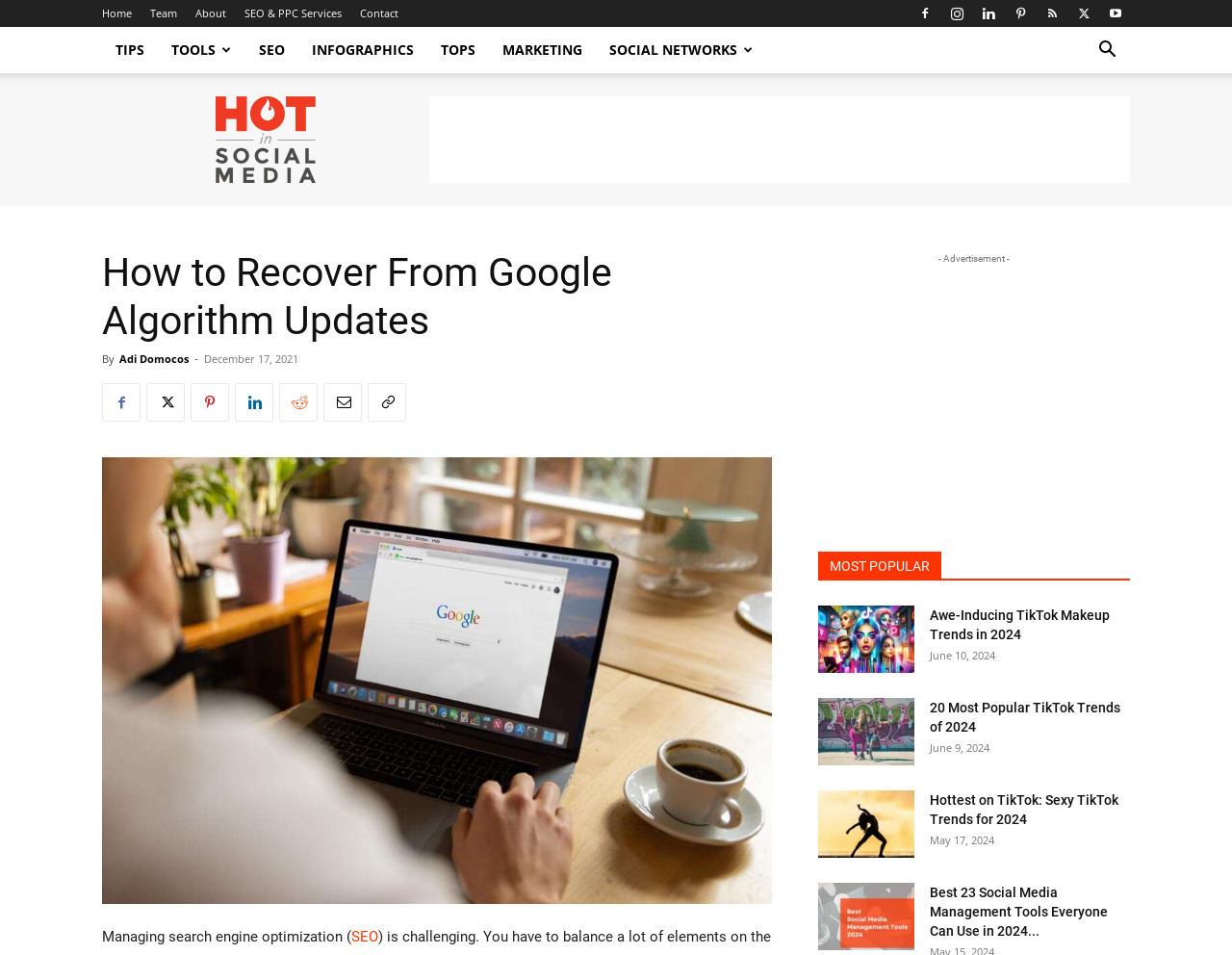How many articles are listed under 'MOST POPULAR'?
Answer briefly with a single word or phrase based on the image.

4